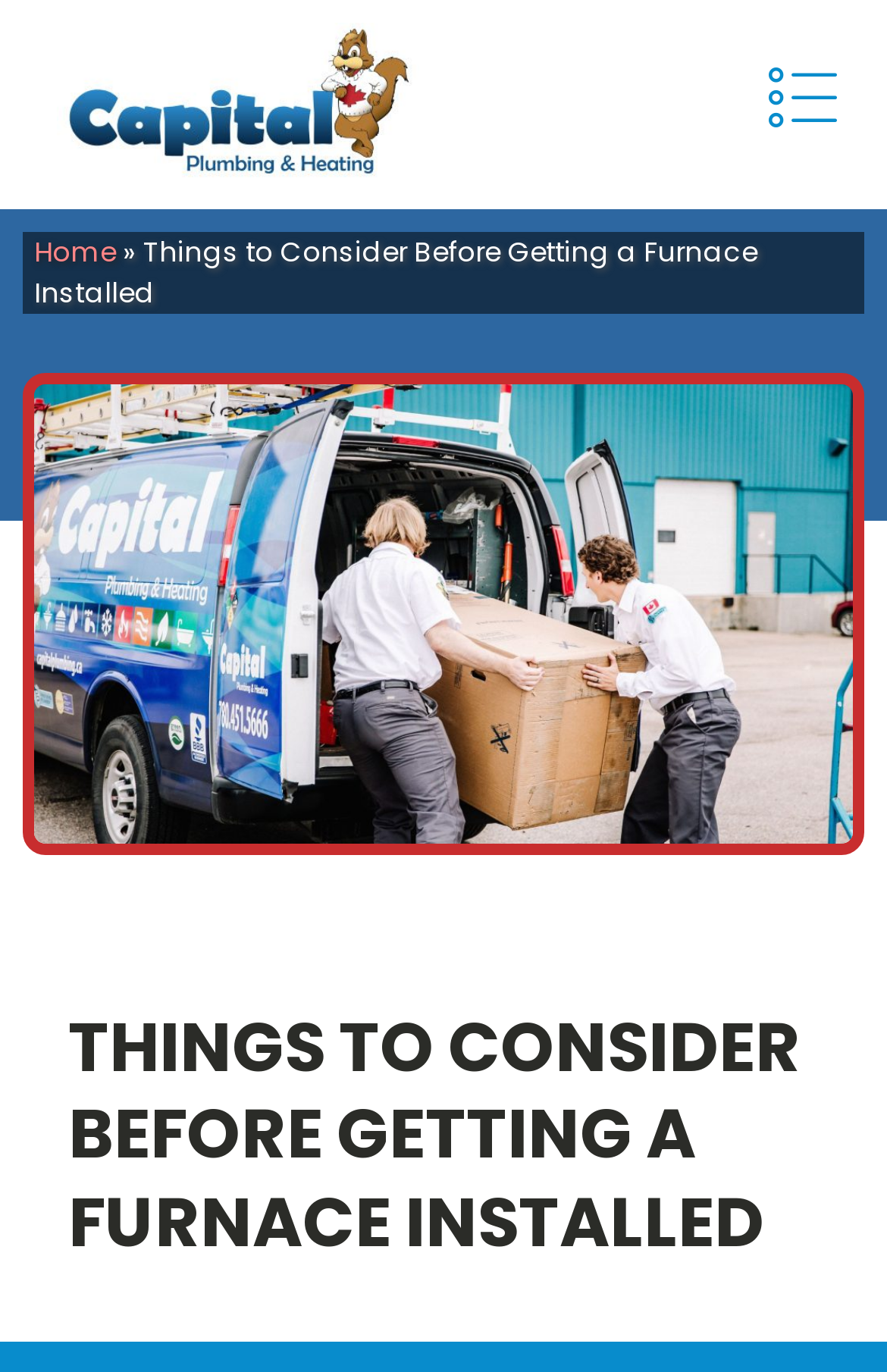Generate an in-depth caption that captures all aspects of the webpage.

The webpage is about considering factors before installing a furnace, as indicated by the title "Things to Consider Before Getting a Furnace Installed". At the top left of the page, there is a link, and to its right, a hamburger-icon button is located. Below these elements, a navigation section with breadcrumbs is displayed, which includes a link to the "Home" page, a "»" symbol, and the title of the current page.

On the left side of the page, a large image related to furnace installation is placed, taking up most of the vertical space. Above the image, a heading with the same title as the page is centered, which is also a clickable link.